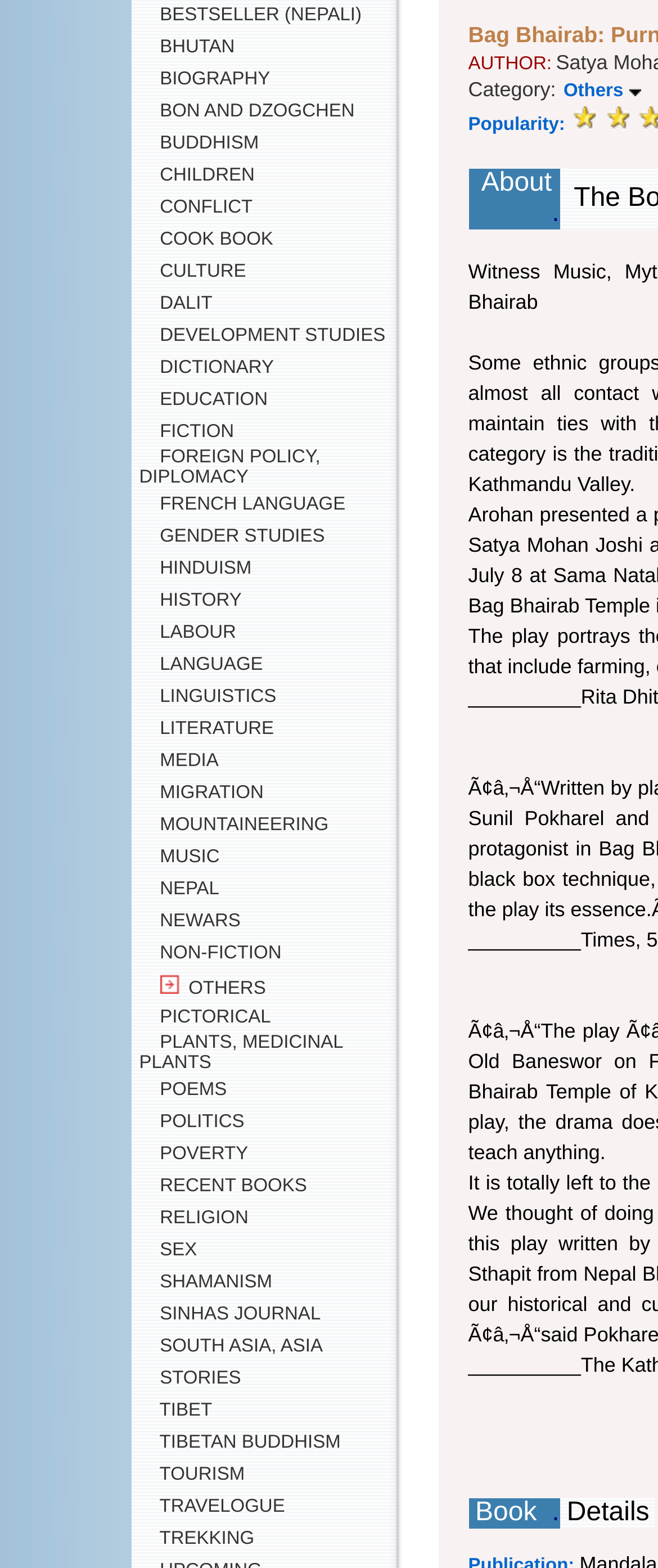Bounding box coordinates should be in the format (top-left x, top-left y, bottom-right x, bottom-right y) and all values should be floating point numbers between 0 and 1. Determine the bounding box coordinate for the UI element described as: Bestseller (Nepali)

[0.212, 0.003, 0.55, 0.016]